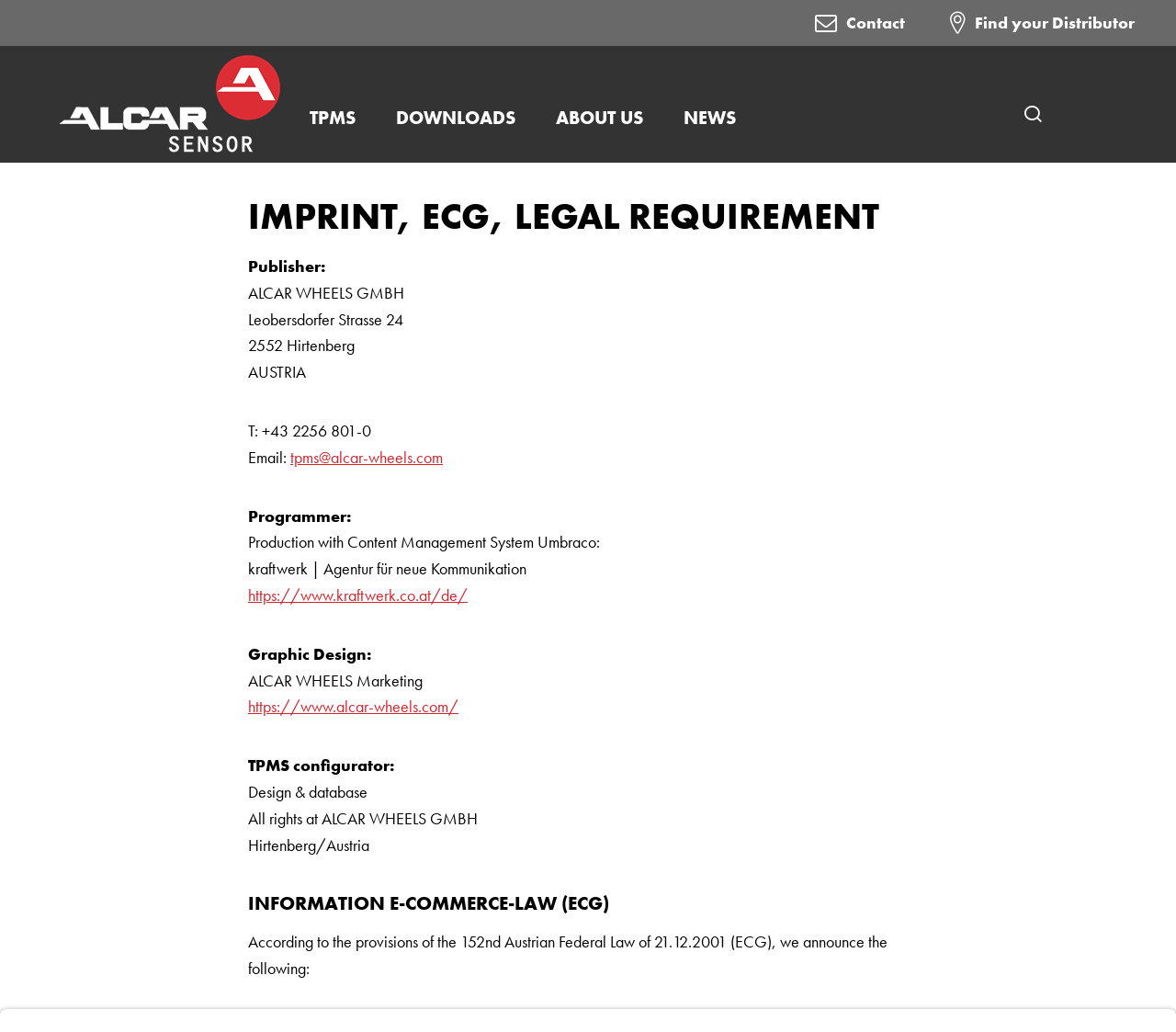What is the company name of the publisher?
Using the image, provide a concise answer in one word or a short phrase.

ALCAR WHEELS GMBH